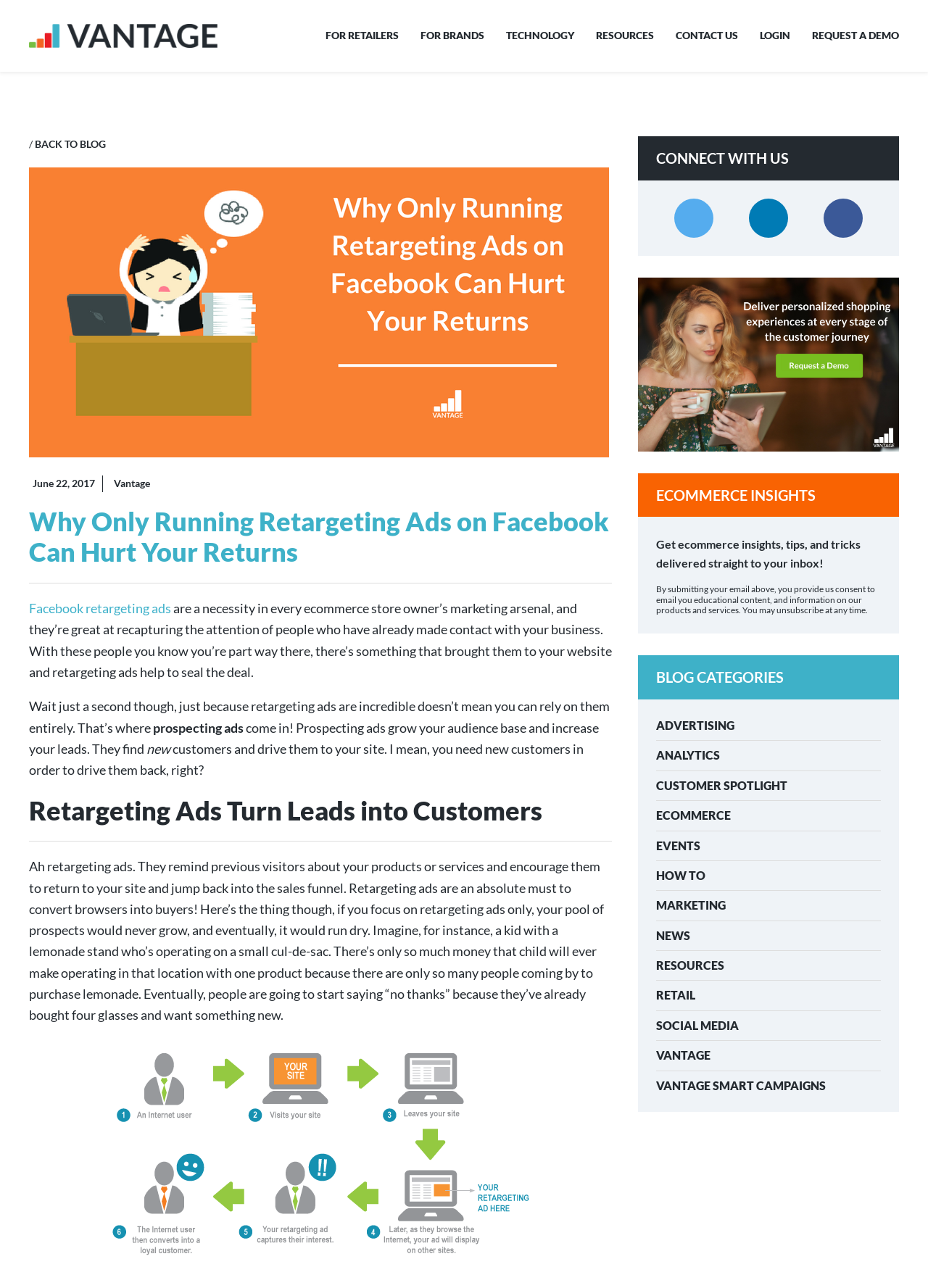Identify the bounding box coordinates for the element that needs to be clicked to fulfill this instruction: "Click on ADVERTISING". Provide the coordinates in the format of four float numbers between 0 and 1: [left, top, right, bottom].

[0.707, 0.557, 0.949, 0.575]